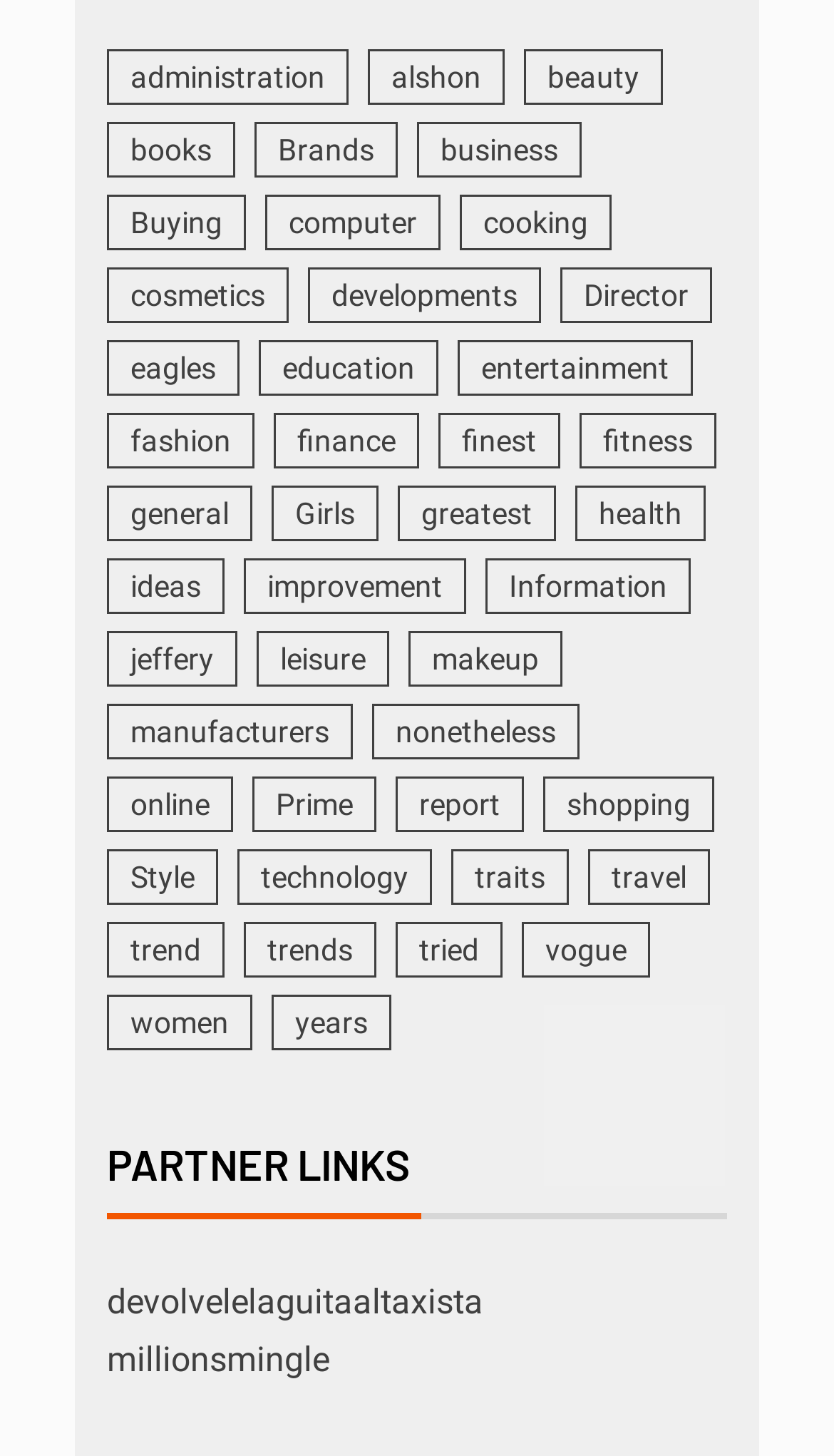Specify the bounding box coordinates of the element's region that should be clicked to achieve the following instruction: "Browse travel". The bounding box coordinates consist of four float numbers between 0 and 1, in the format [left, top, right, bottom].

[0.705, 0.583, 0.851, 0.622]